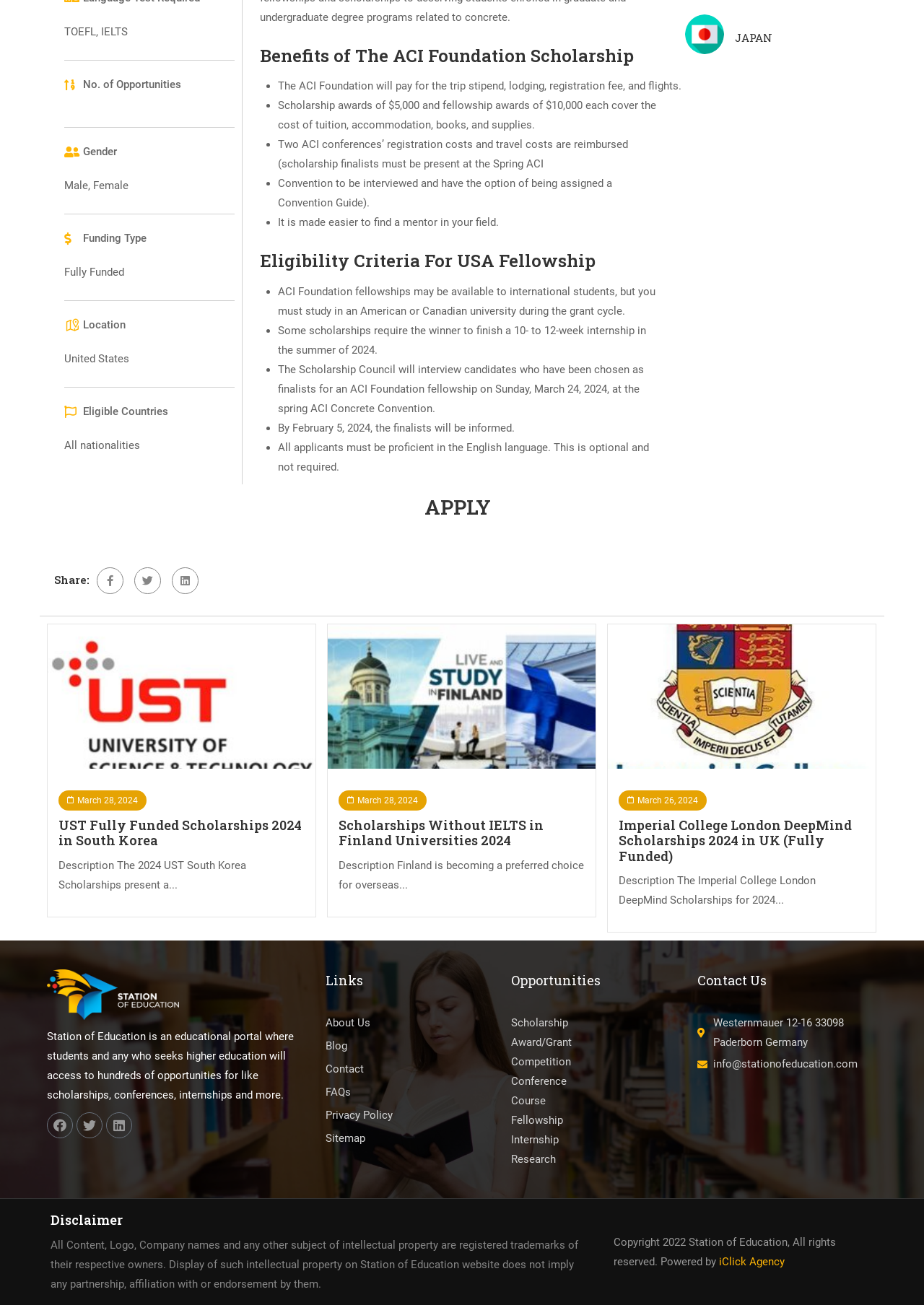Find the bounding box of the web element that fits this description: "FAQs".

[0.352, 0.832, 0.38, 0.842]